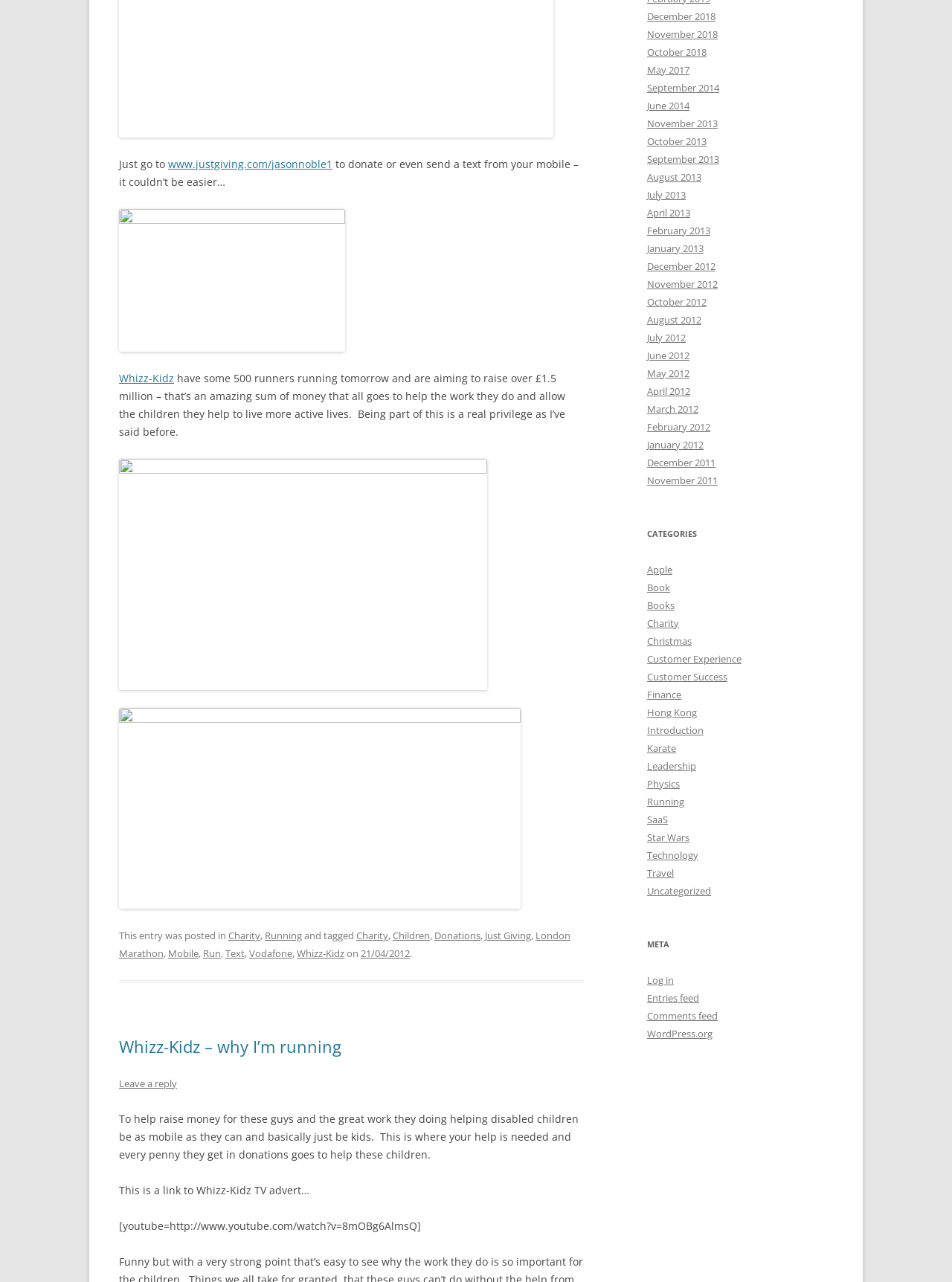Identify the bounding box coordinates of the part that should be clicked to carry out this instruction: "Watch the Whizz-Kidz TV advert".

[0.125, 0.923, 0.325, 0.934]